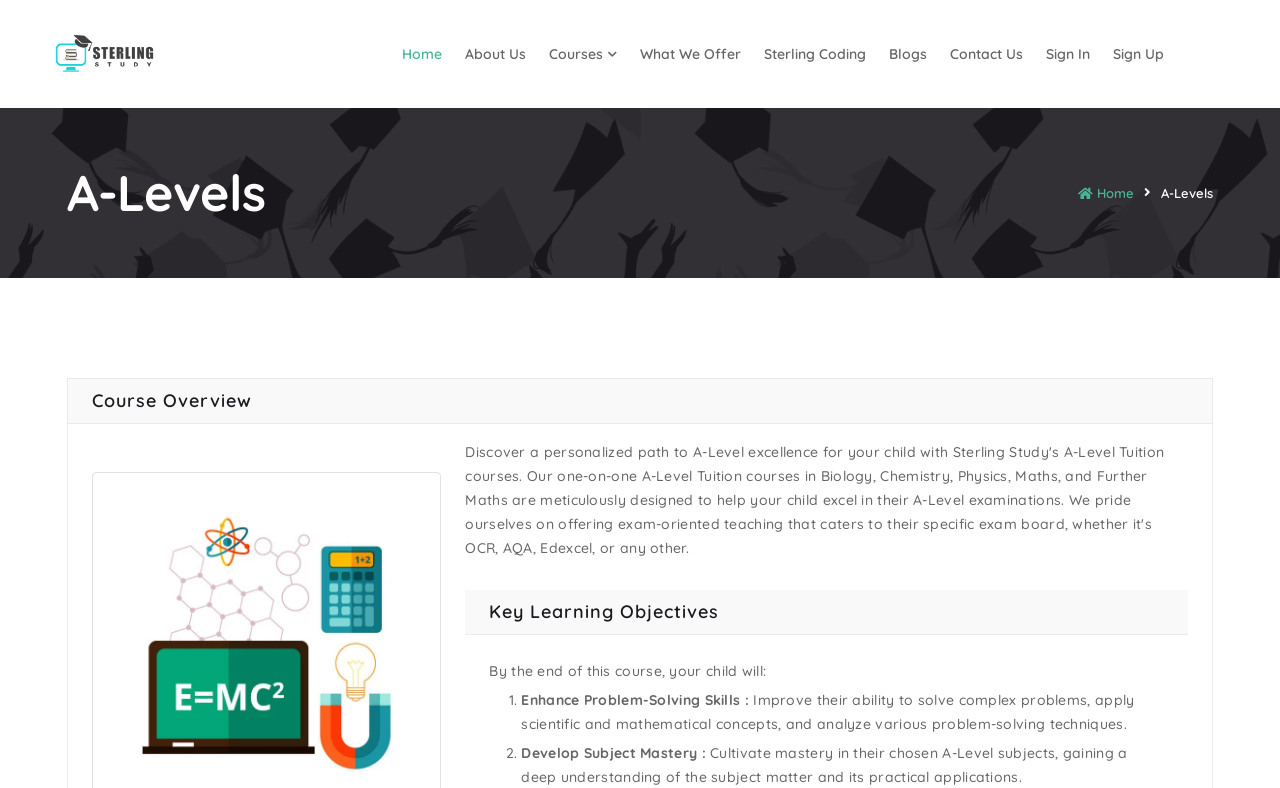Find the bounding box coordinates of the element you need to click on to perform this action: 'Read About Us'. The coordinates should be represented by four float values between 0 and 1, in the format [left, top, right, bottom].

[0.363, 0.038, 0.417, 0.099]